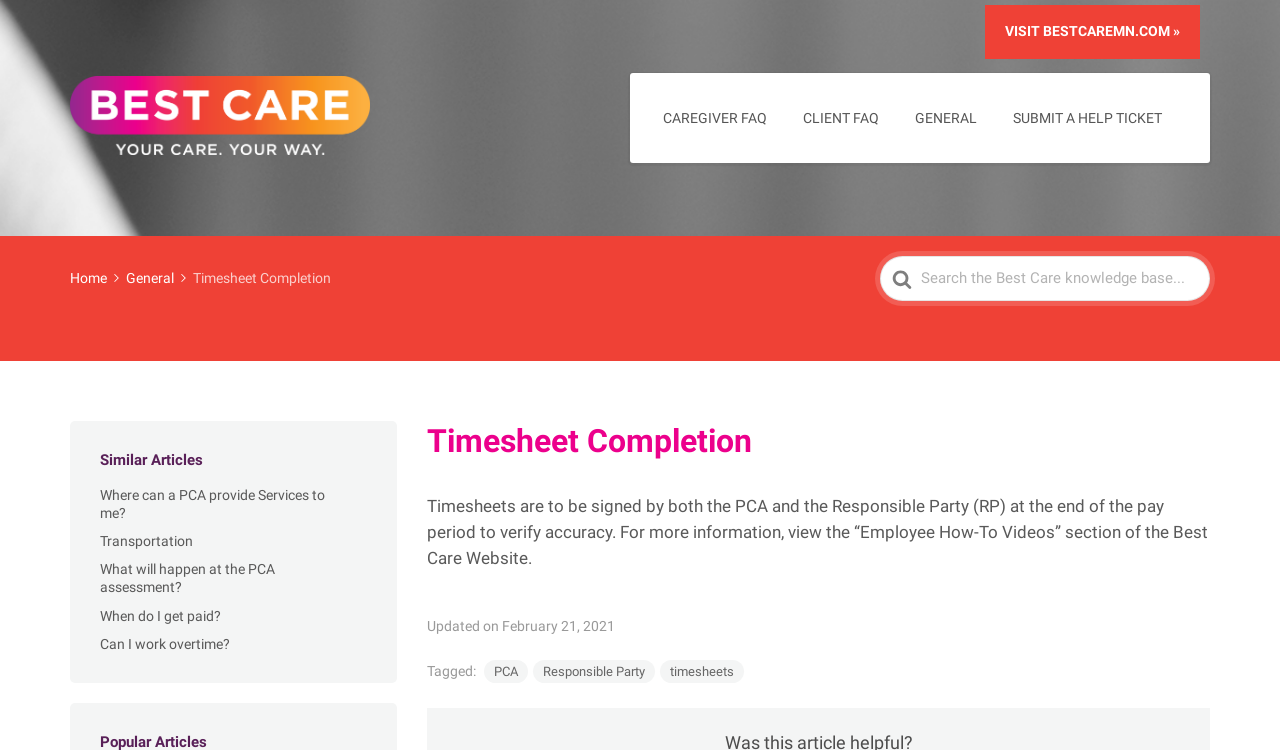Pinpoint the bounding box coordinates of the element to be clicked to execute the instruction: "view the caregiver FAQ".

[0.504, 0.098, 0.613, 0.218]